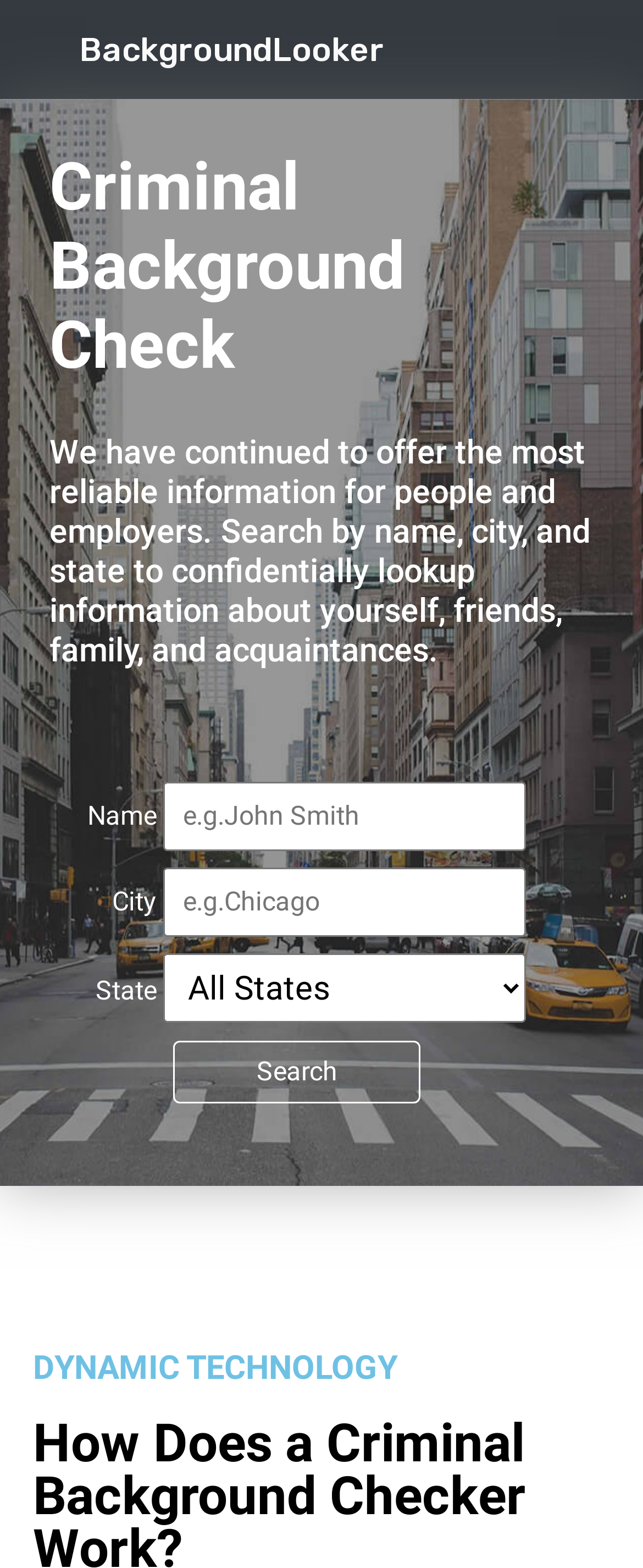What is the company name mentioned at the bottom? Based on the image, give a response in one word or a short phrase.

DYNAMIC TECHNOLOGY